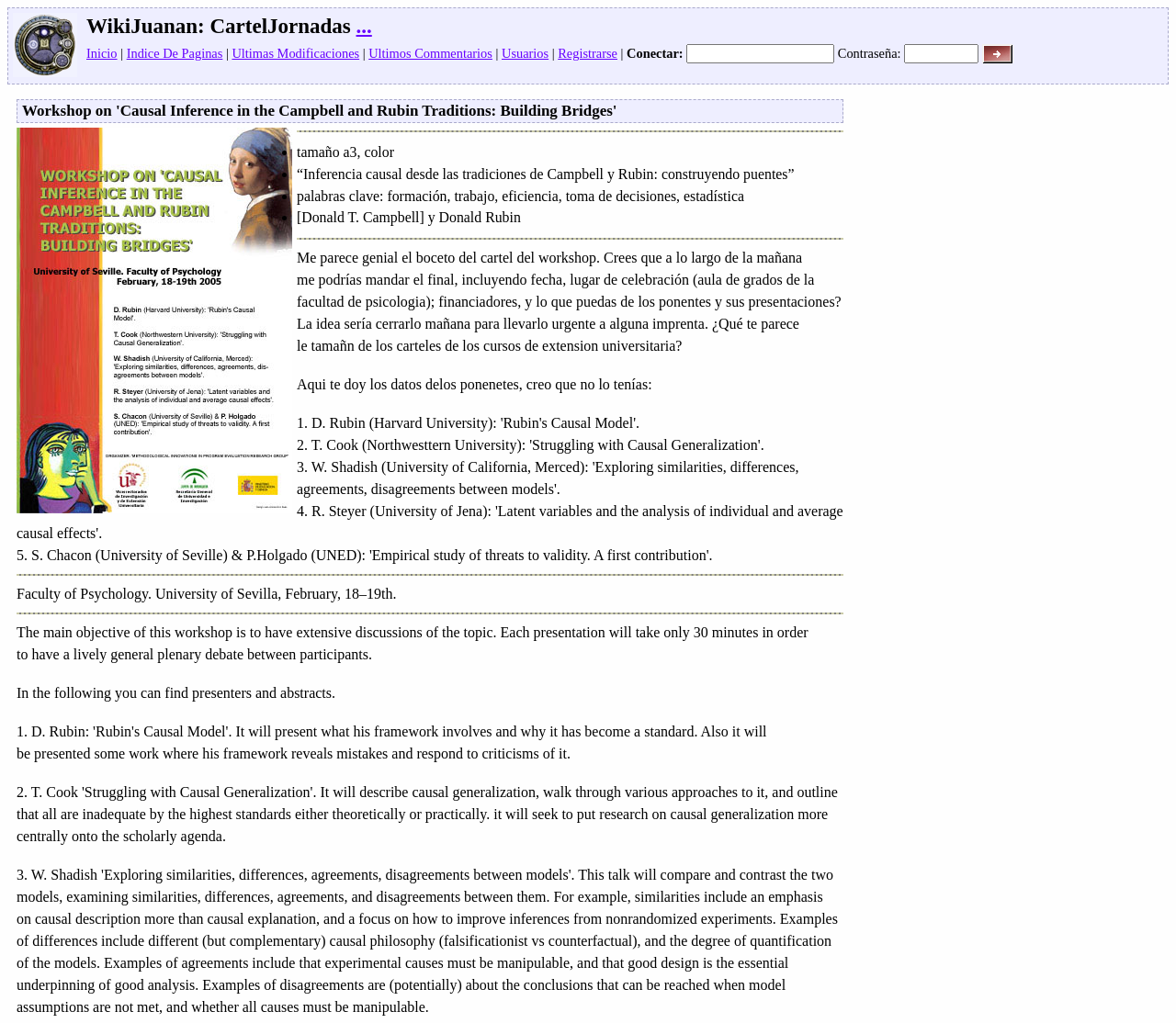Find the bounding box coordinates for the area you need to click to carry out the instruction: "Enter username and password". The coordinates should be four float numbers between 0 and 1, indicated as [left, top, right, bottom].

[0.584, 0.043, 0.71, 0.062]